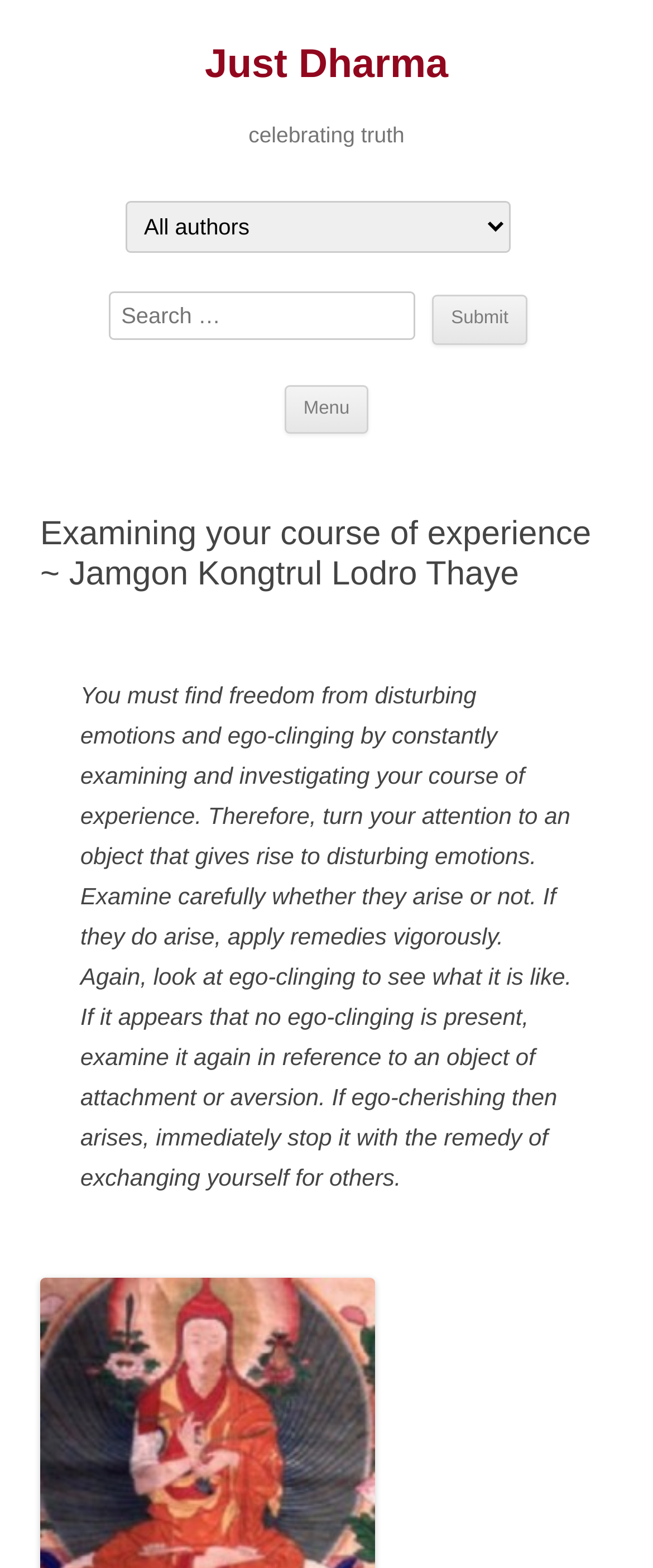What is the topic of the blockquote?
Based on the screenshot, give a detailed explanation to answer the question.

The blockquote contains a passage of text that discusses examining one's emotions and ego-clinging, and how to apply remedies to disturbing emotions. The topic of the blockquote is therefore the examination of emotions.